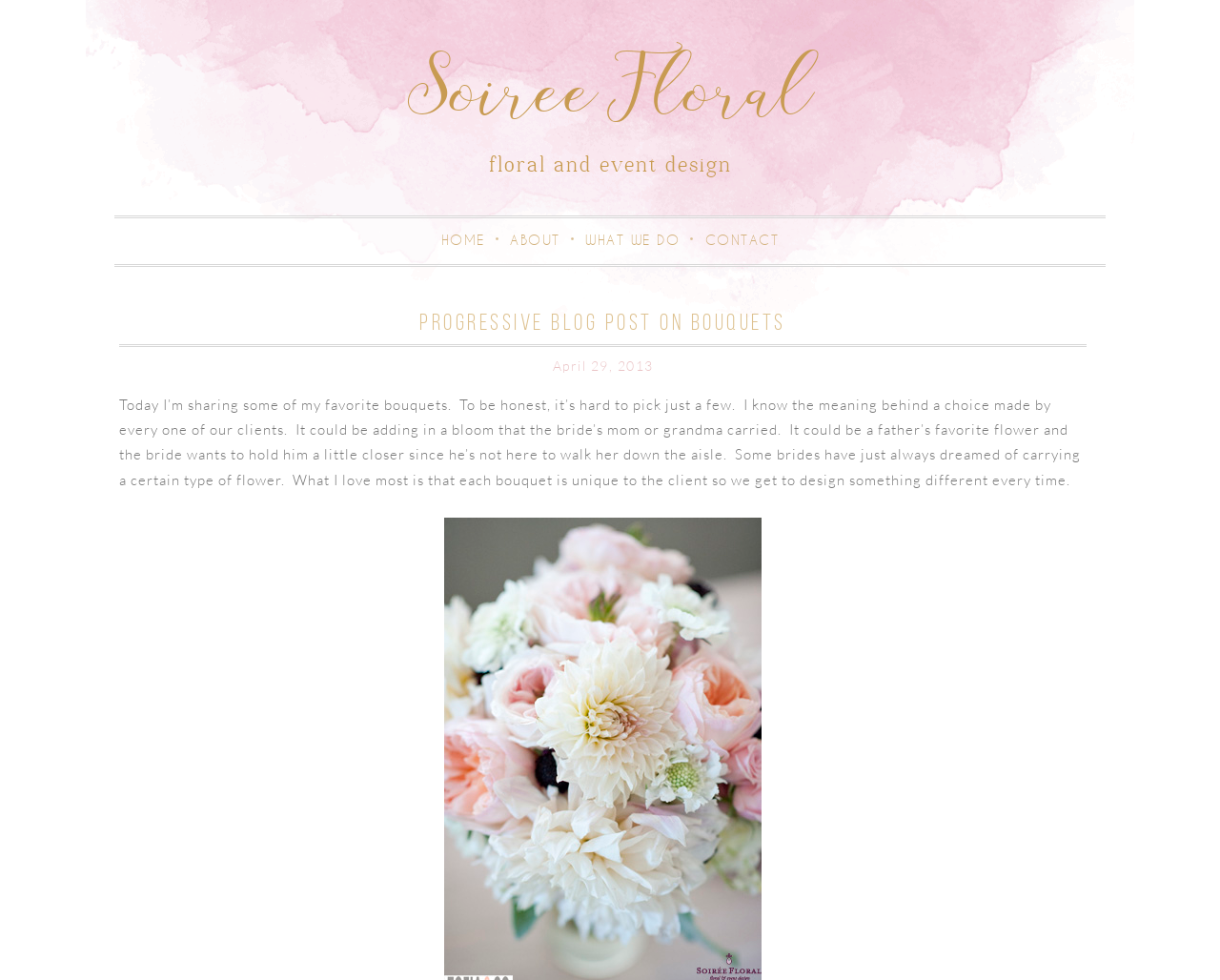Explain the features and main sections of the webpage comprehensively.

The webpage is a blog post about bouquets, specifically titled "Progressive Blog Post on Bouquets" by Soiree Floral. At the top, there is a link to the website's homepage, "Soiree Floral", accompanied by a brief description "floral and event design". 

Below this, there is a main navigation menu with four links: "HOME", "ABOUT", "WHAT WE DO", and "CONTACT", aligned horizontally across the page. 

The main content of the blog post begins with a heading "PROGRESSIVE BLOG POST ON BOUQUETS" followed by the date "April 29, 2013". The blog post itself is a personal and heartfelt reflection on the significance of bouquets, with the author sharing their favorite designs and the stories behind each one. The text is a lengthy paragraph that spans most of the page, describing the emotional connections and personal touches that make each bouquet unique.